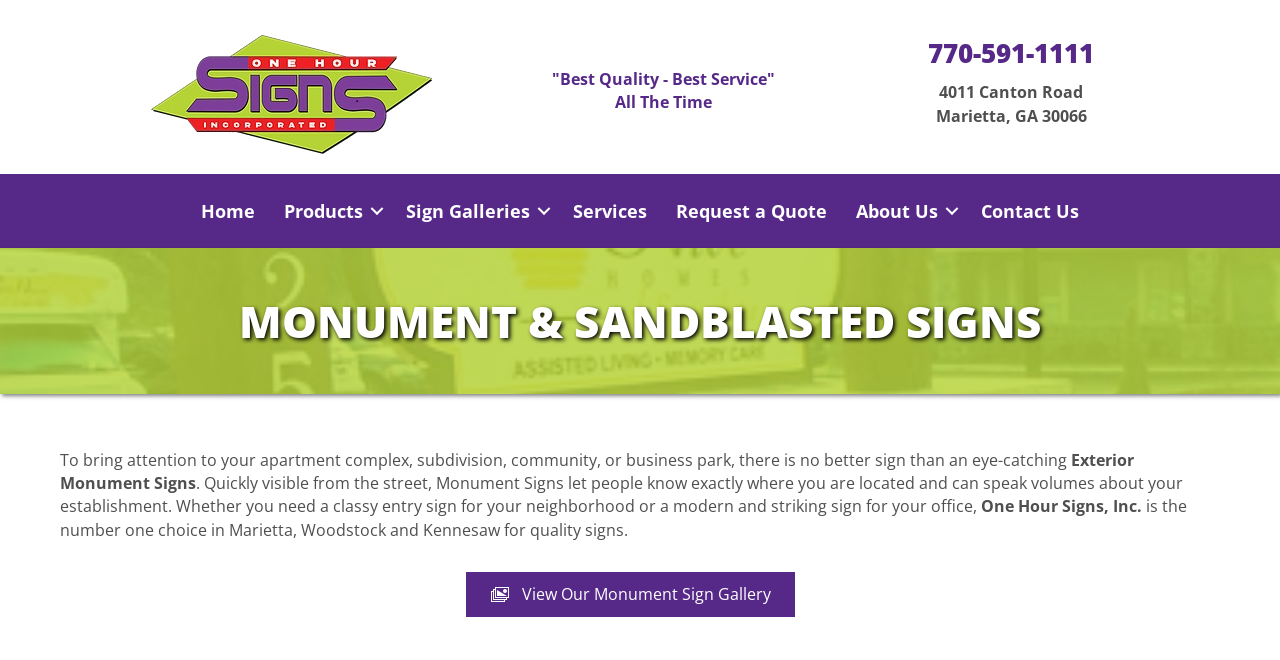Locate the bounding box coordinates of the UI element described by: "Request a Quote". Provide the coordinates as four float numbers between 0 and 1, formatted as [left, top, right, bottom].

[0.517, 0.279, 0.657, 0.361]